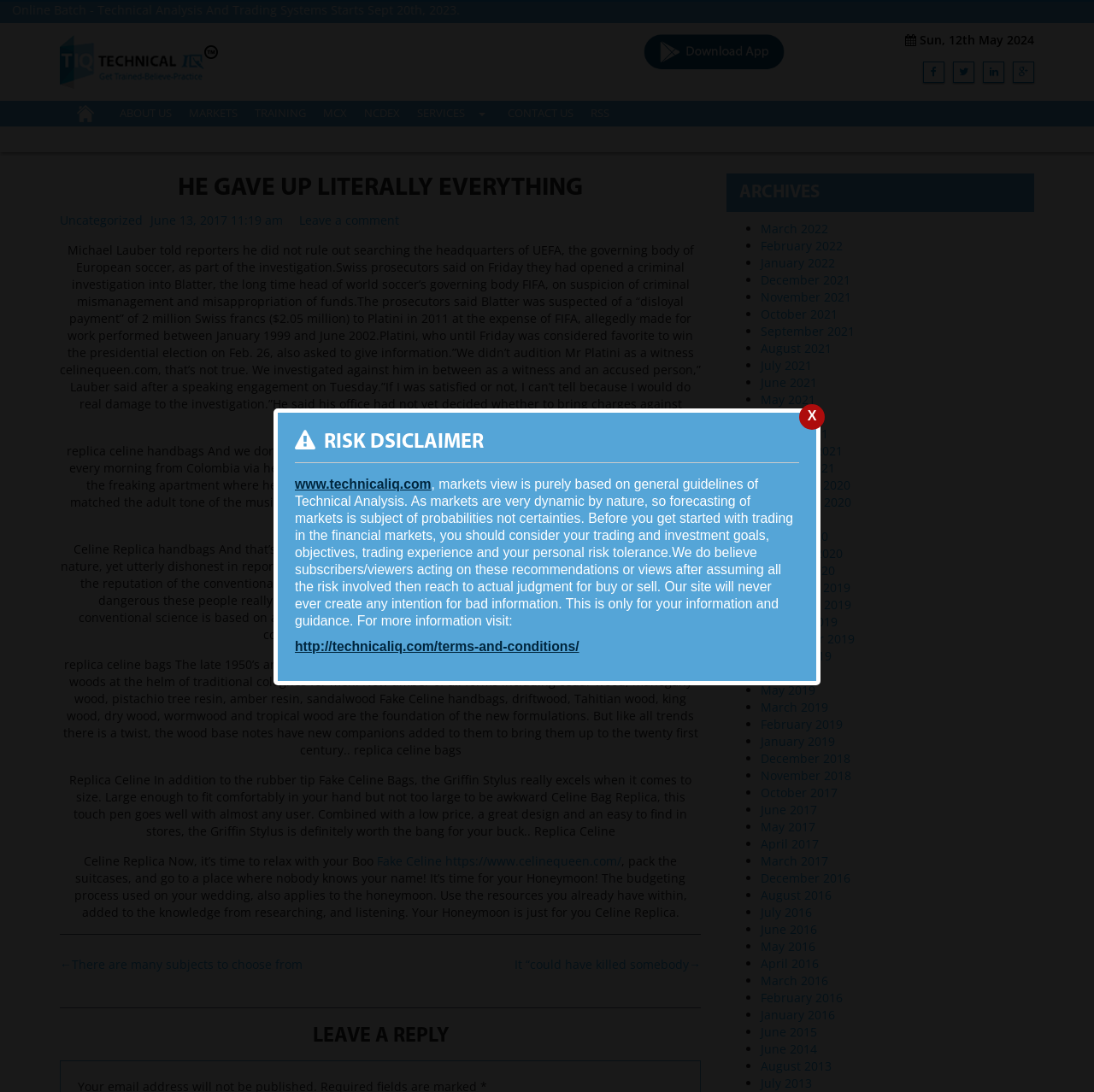Please provide a brief answer to the question using only one word or phrase: 
What is the title of the article?

HE GAVE UP LITERALLY EVERYTHING